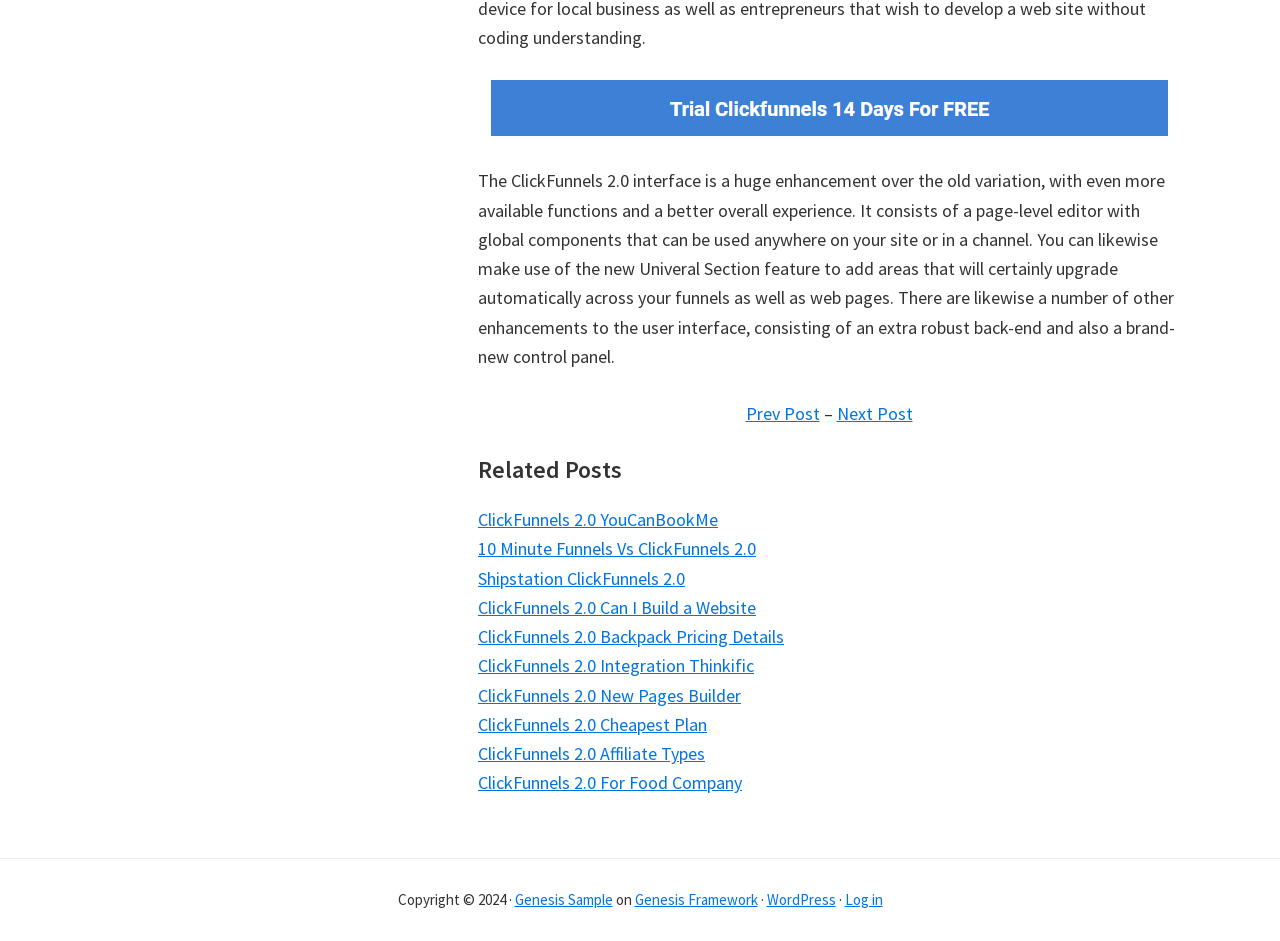Identify the bounding box coordinates of the clickable section necessary to follow the following instruction: "Log in to the website". The coordinates should be presented as four float numbers from 0 to 1, i.e., [left, top, right, bottom].

[0.66, 0.945, 0.689, 0.966]